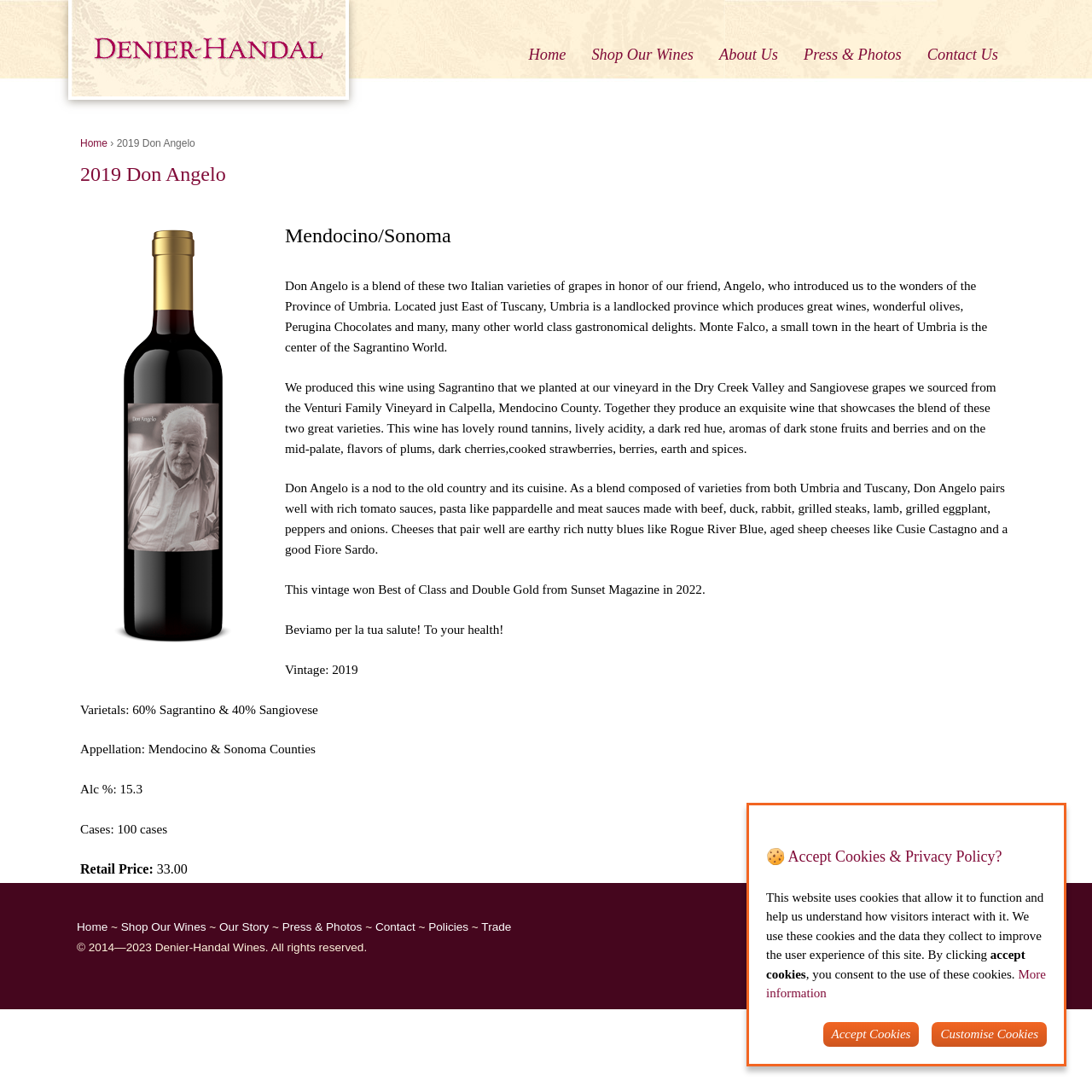Please determine the heading text of this webpage.

2019 Don Angelo